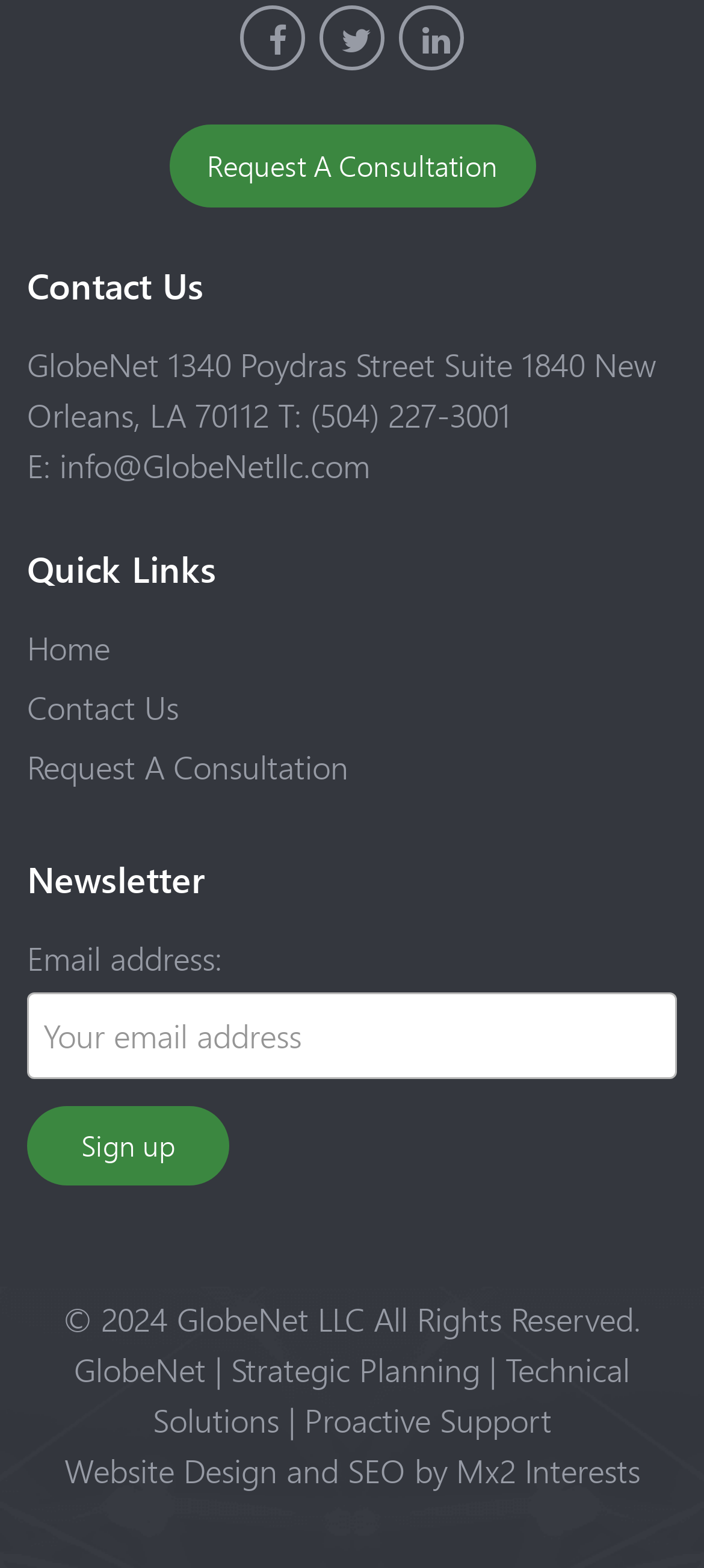Please mark the bounding box coordinates of the area that should be clicked to carry out the instruction: "Click the 'Sign up' button".

[0.038, 0.705, 0.326, 0.756]